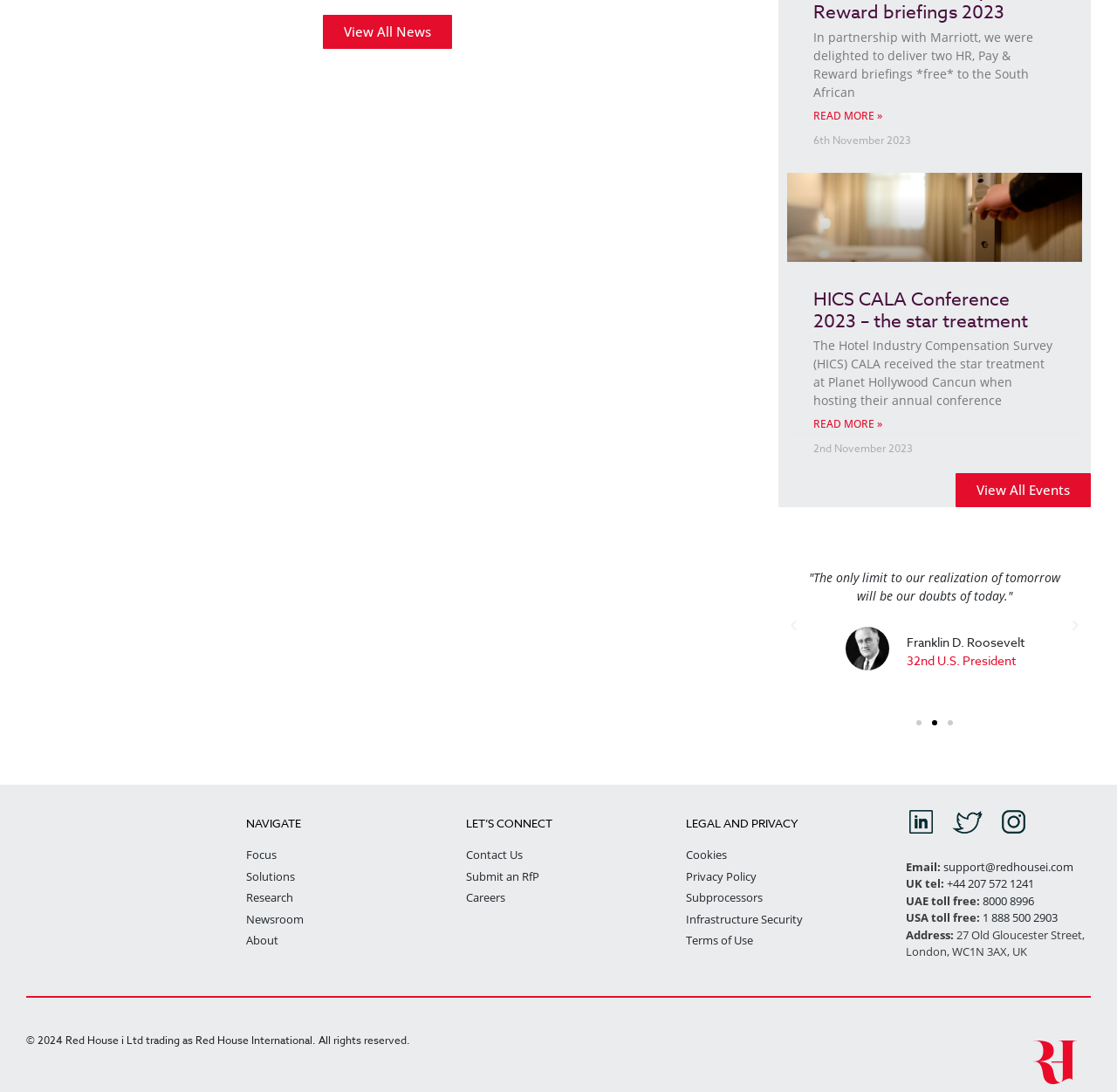Use a single word or phrase to answer the question:
Who is the author of the quote 'The way to get started is to quit talking and begin doing'?

Walt Disney